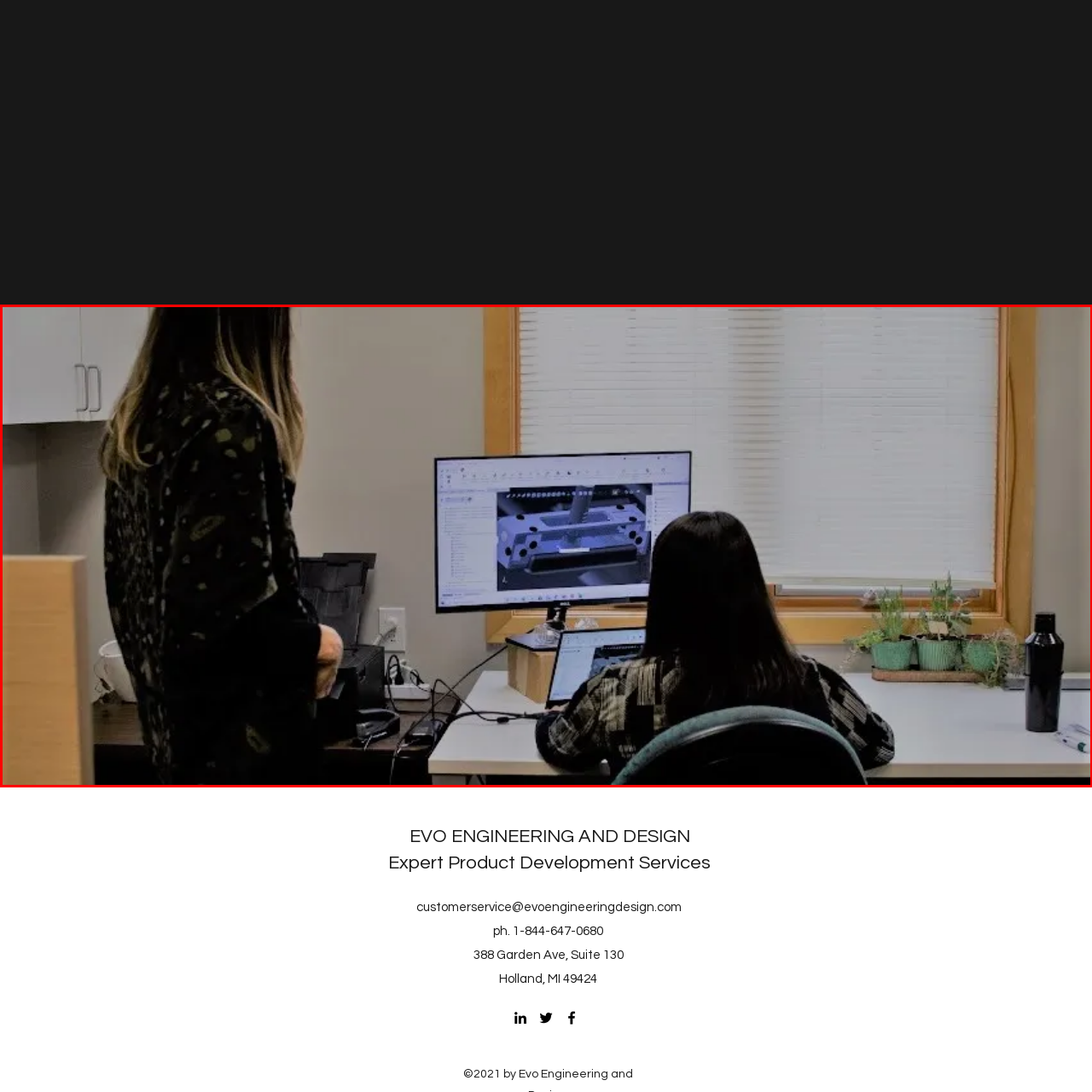Generate a detailed caption for the picture within the red-bordered area.

In a modern office setting, two women collaborate on a project involving detailed engineering design. One woman stands attentively, observing the work of the other, who is seated at a desk with dual screens displaying intricate 3D modeling software. The screen prominently features a detailed rendering of a mechanical component, highlighting its precision and complexity. 

The workspace is neatly organized, with a few potted plants on the windowsill adding a touch of greenery to the environment. A laptop is open on the desk, suggesting an active workflow. The workspace is illuminated by natural light coming through the blinds, creating a dynamic atmosphere for creative and technical collaboration. This scene reflects the spirit of innovation and teamwork in engineering and design fields.